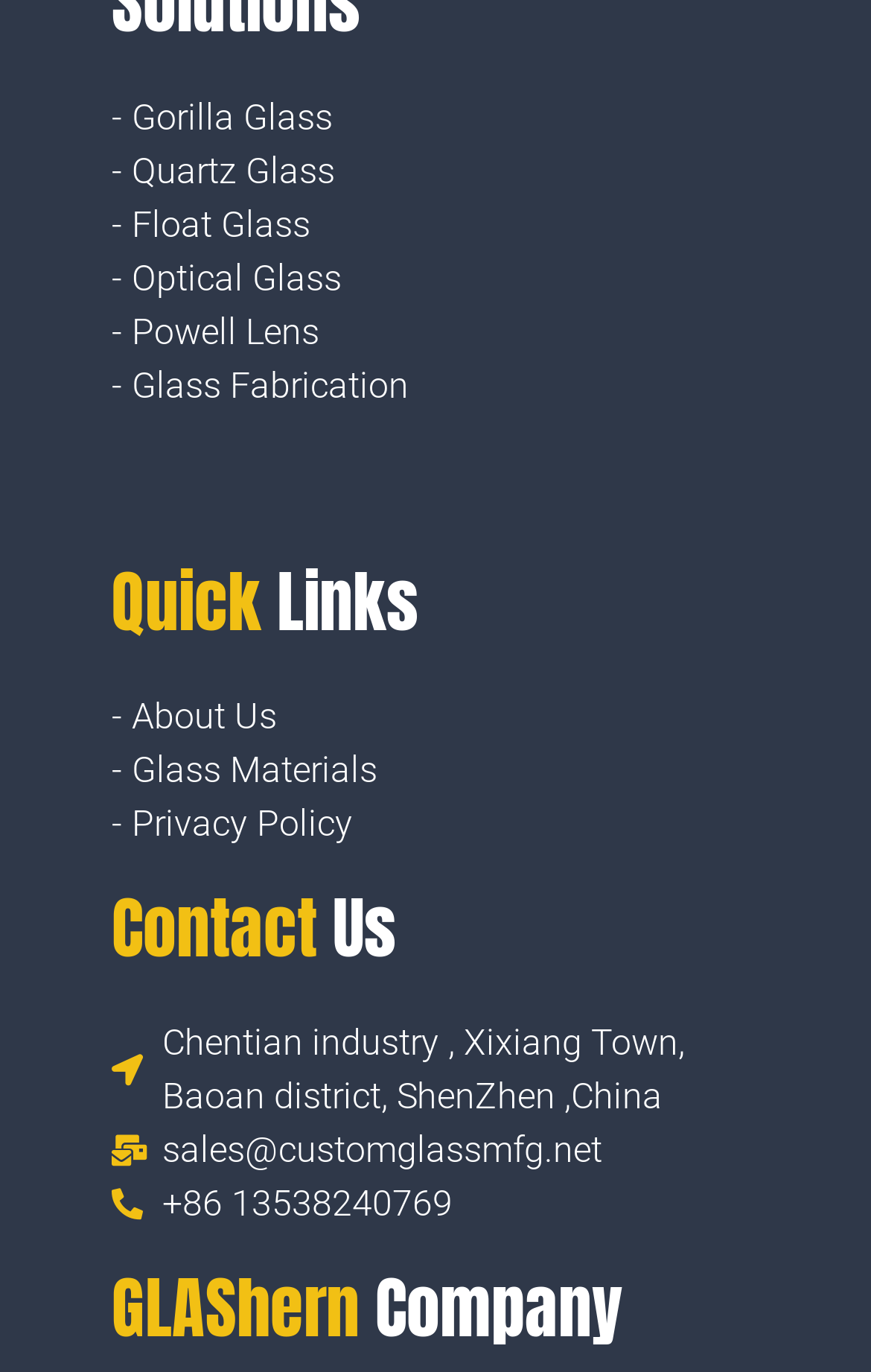Provide the bounding box coordinates for the area that should be clicked to complete the instruction: "call +86 13538240769".

[0.186, 0.862, 0.519, 0.893]